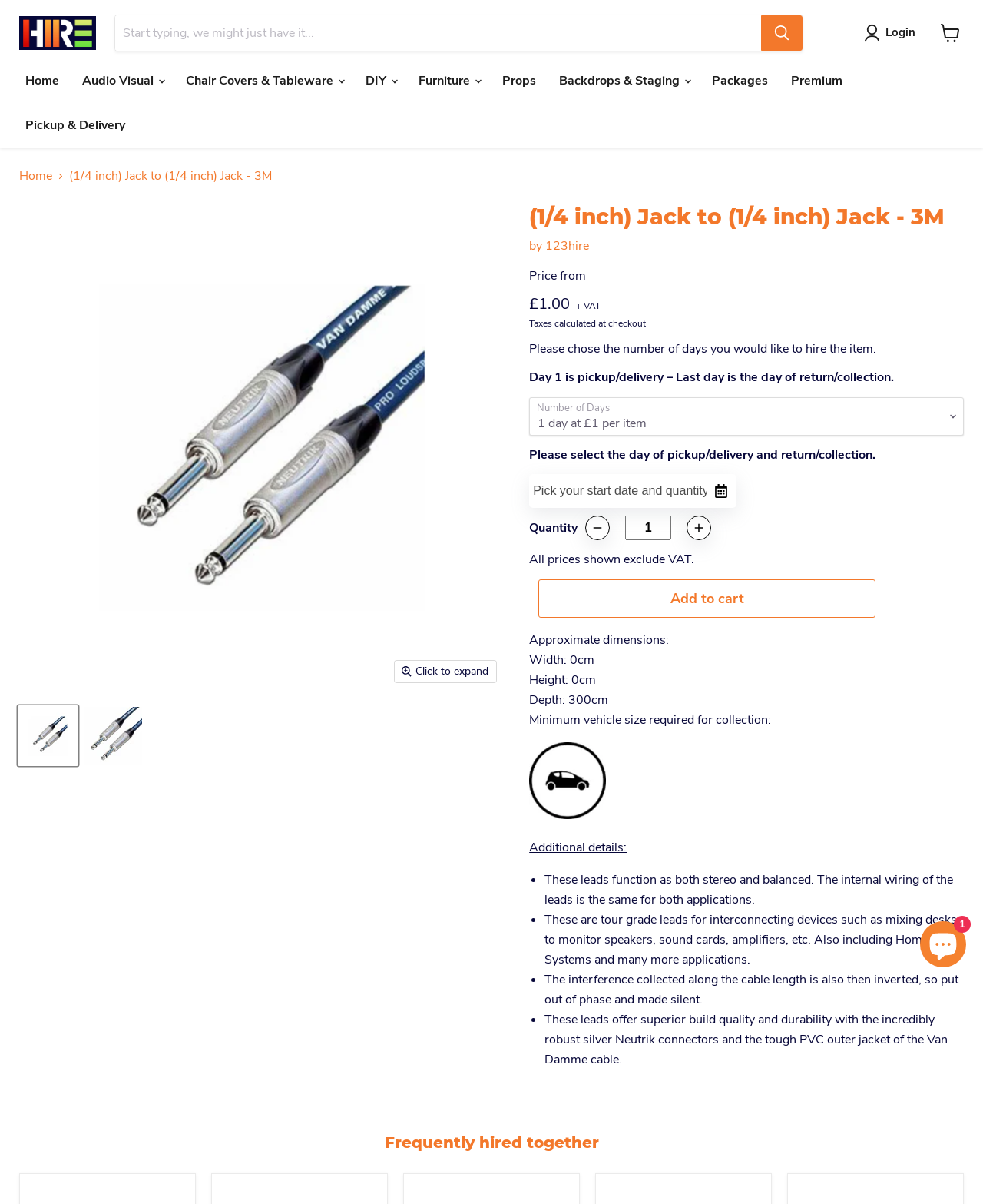Highlight the bounding box coordinates of the region I should click on to meet the following instruction: "Search for a product".

[0.117, 0.013, 0.774, 0.042]